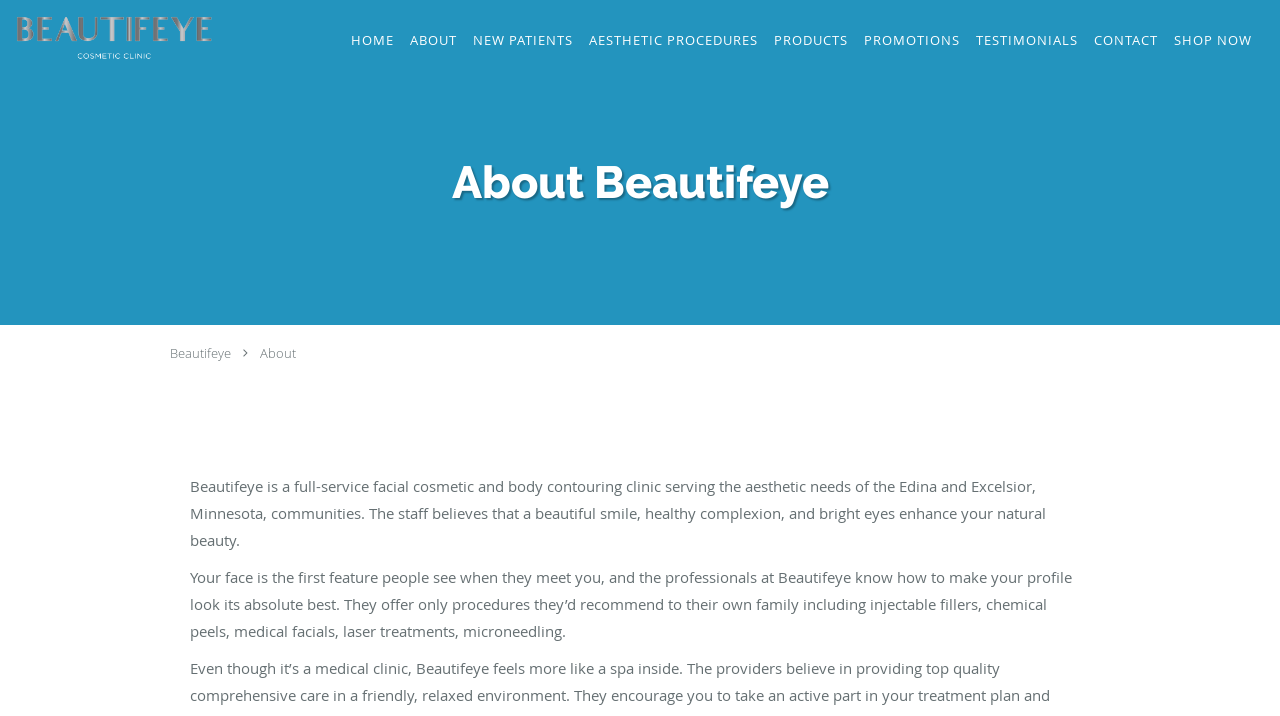Please locate the bounding box coordinates of the element's region that needs to be clicked to follow the instruction: "Read INT vs NAP Dream11 Team fantasy Prediction". The bounding box coordinates should be provided as four float numbers between 0 and 1, i.e., [left, top, right, bottom].

None